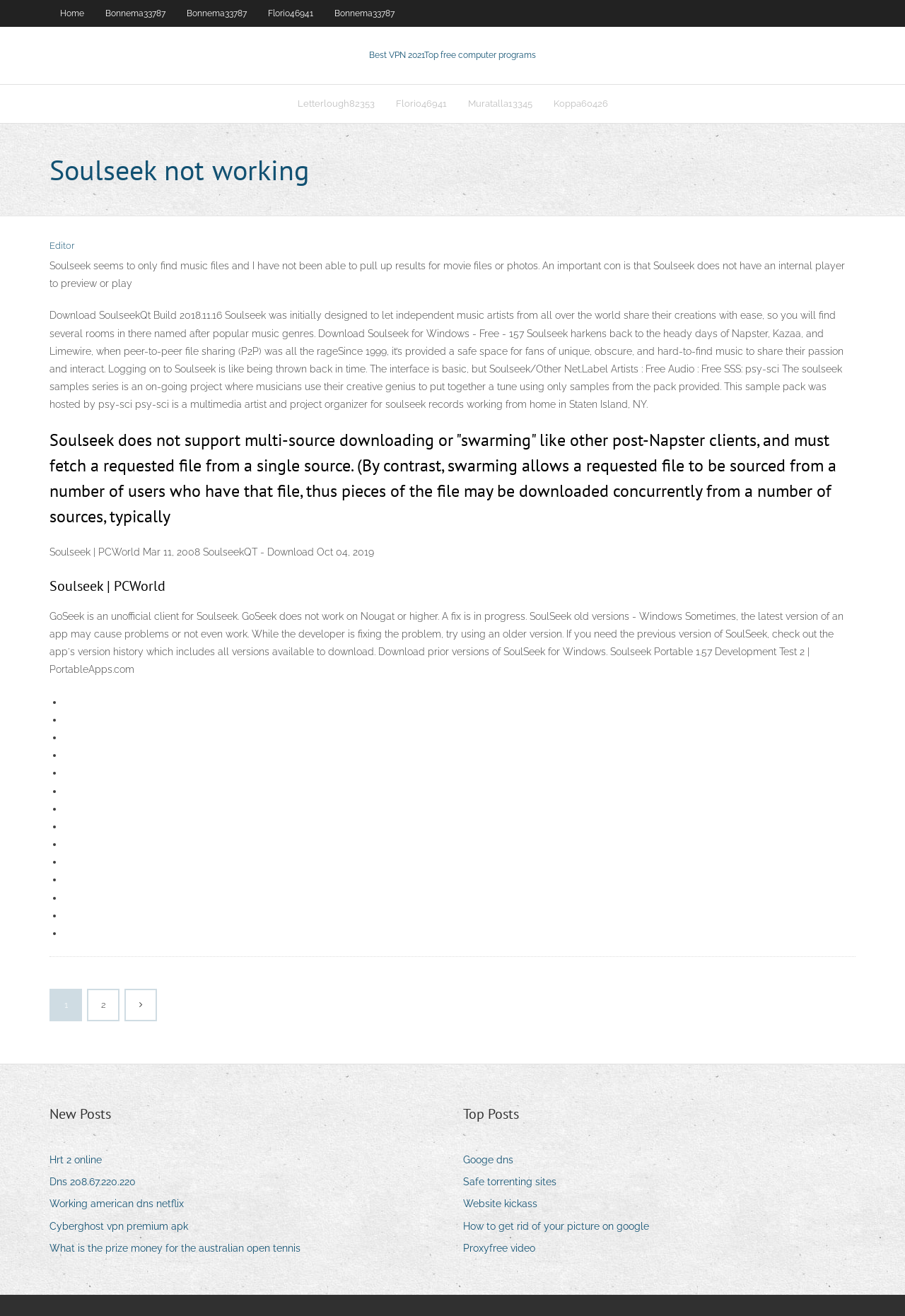Extract the primary heading text from the webpage.

Soulseek not working